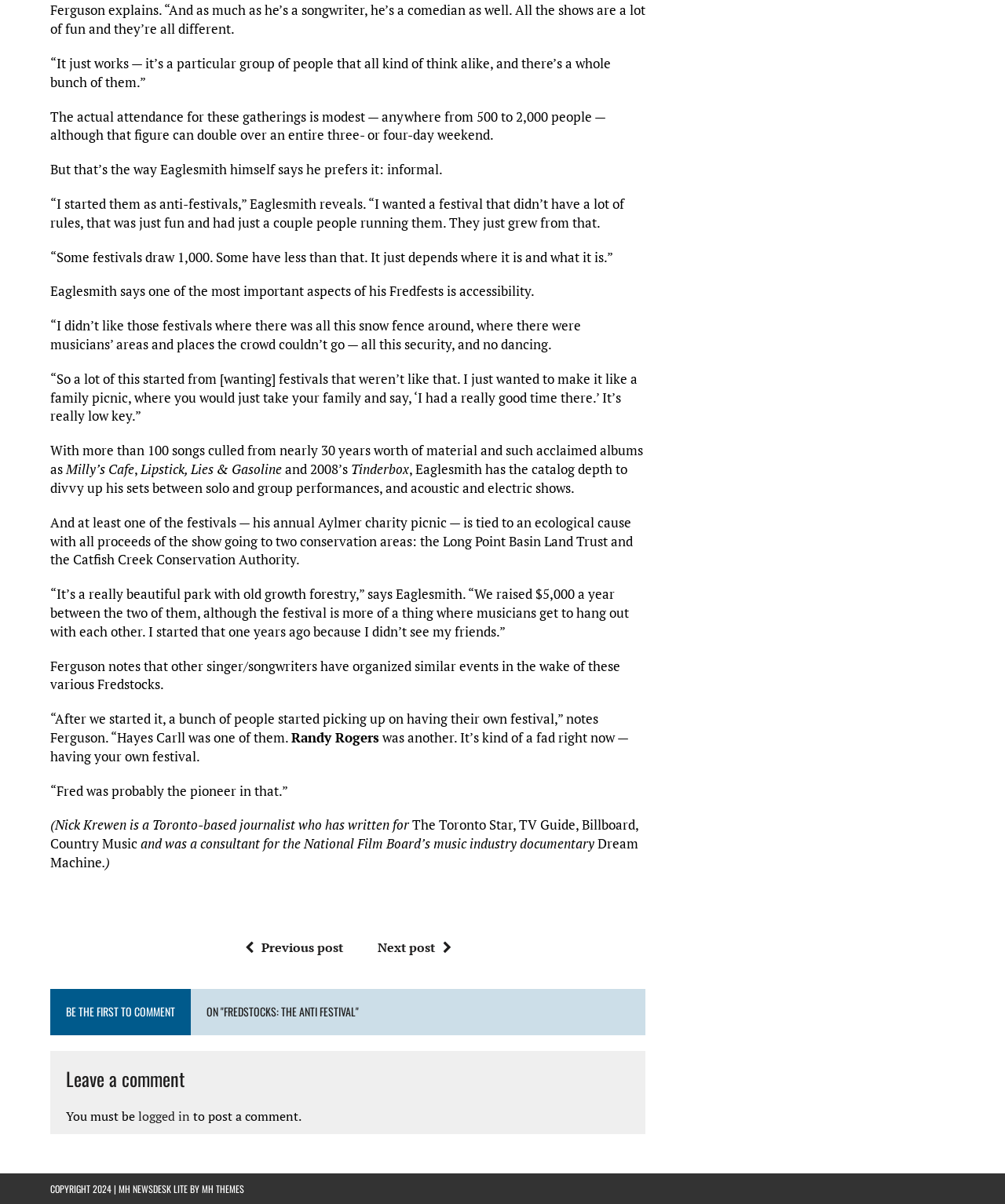Analyze the image and give a detailed response to the question:
What is the name of the festival mentioned in the article?

The article mentions 'Fredfests' as the name of the festival organized by Eaglesmith, which is described as an 'anti-festival' with a focus on accessibility and a low-key atmosphere.